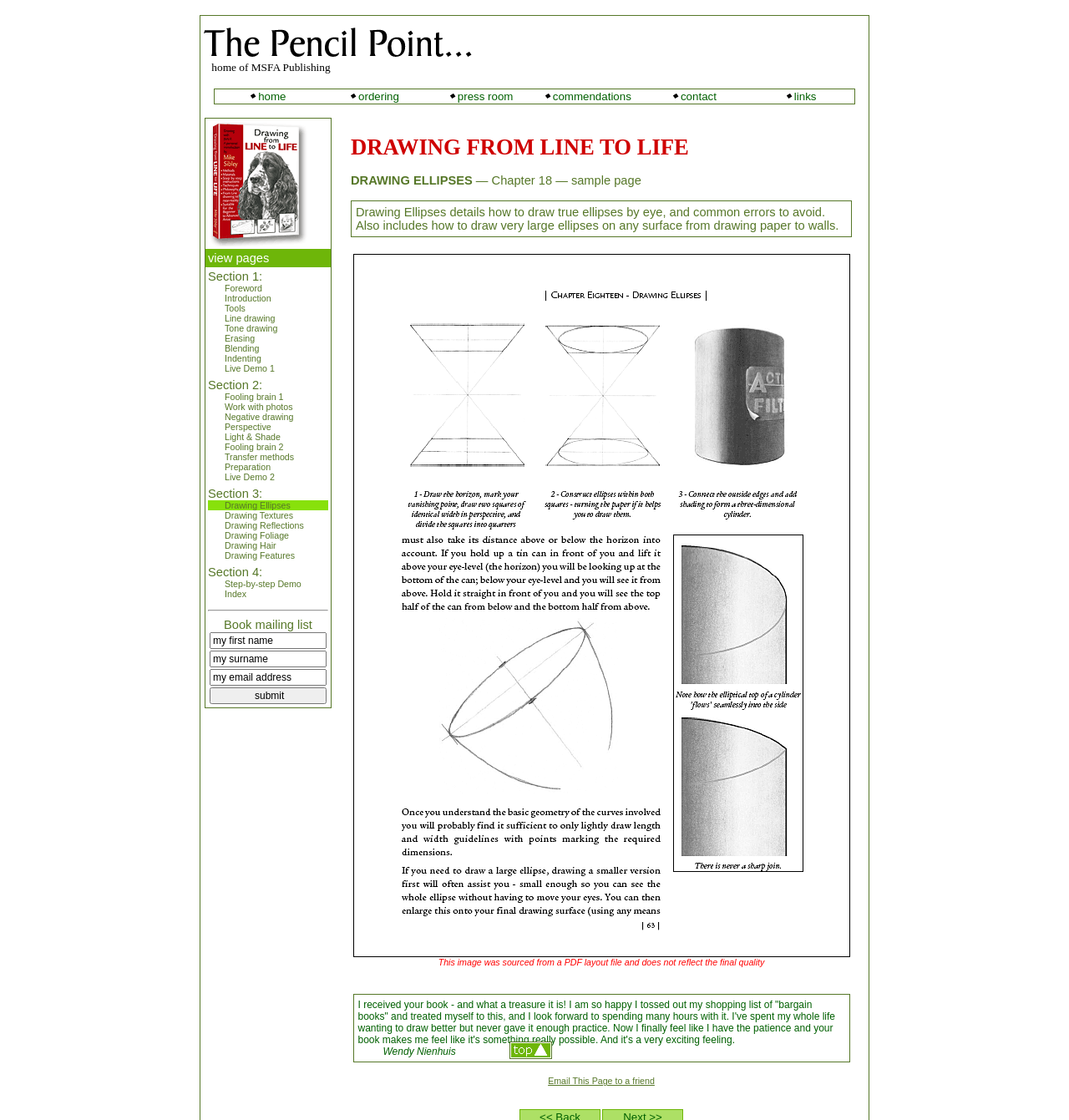Find the main header of the webpage and produce its text content.

DRAWING FROM LINE TO LIFE